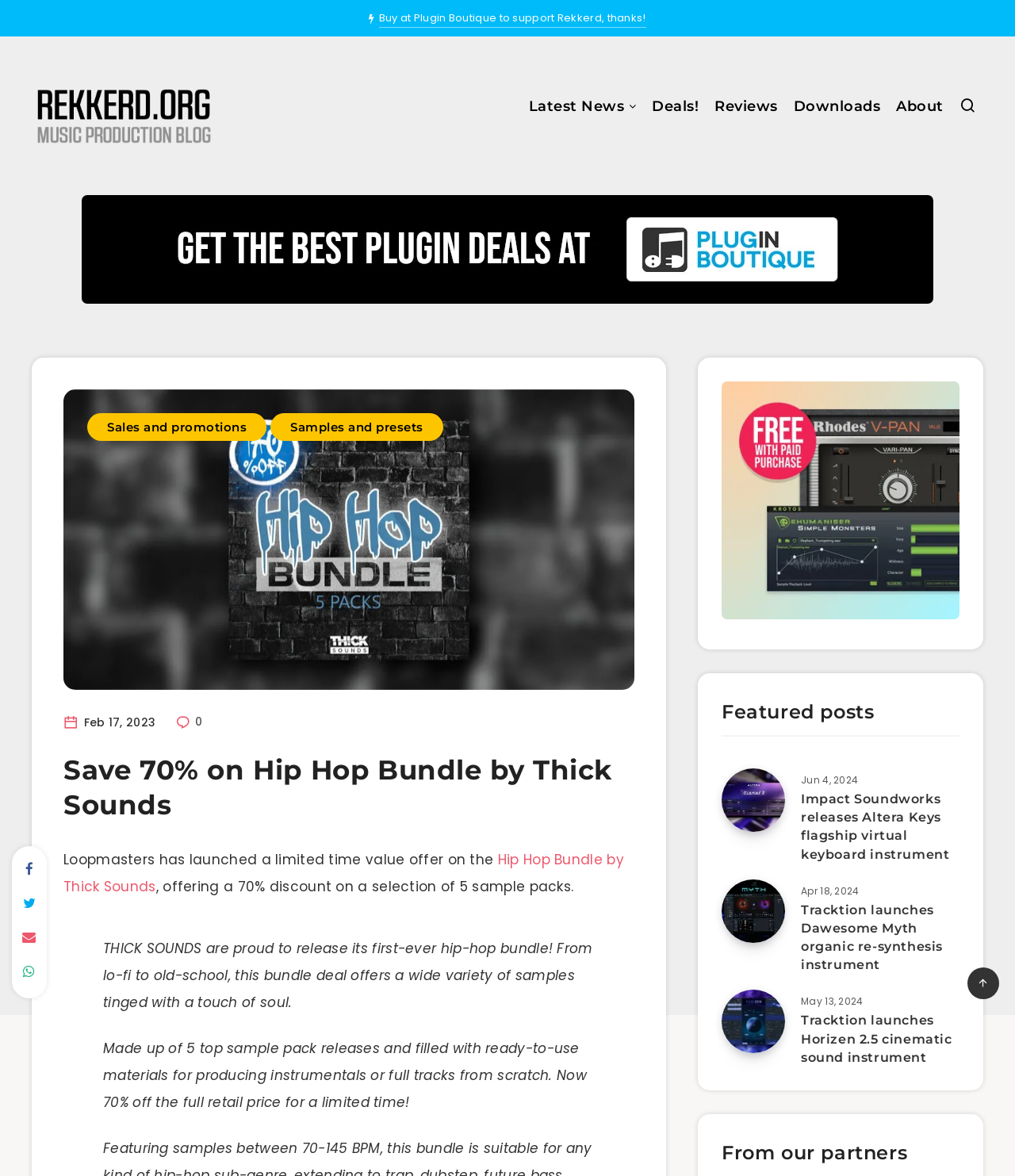Answer the question using only a single word or phrase: 
How many sample packs are included in the bundle?

5